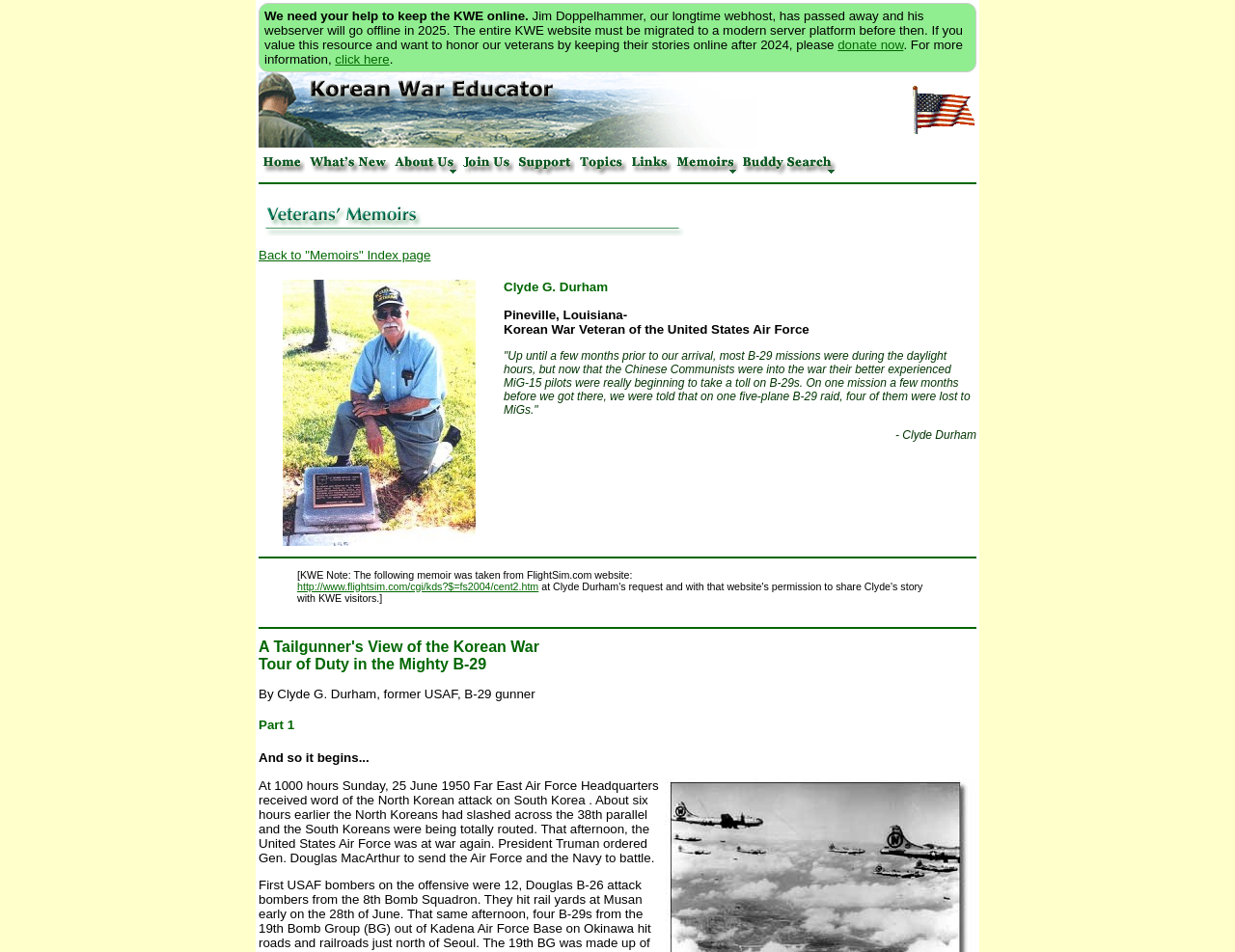Write an extensive caption that covers every aspect of the webpage.

The webpage is dedicated to the Korean War Educator, with a focus on the memoirs of Clyde G. Durham, a Korean War veteran of the United States Air Force. At the top of the page, there is a message asking for help to keep the website online, with a request to donate and a link to do so.

Below this message, there are two rows of images, with five images in each row. These images appear to be icons or logos, but their exact purpose is unclear.

The main content of the page is divided into several sections, each with a heading or title. The first section is a brief introduction to Clyde G. Durham, with a quote from him about his experiences during the war.

The next section is a heading that reads "Back to 'Memoirs' Index page", with a link to navigate back to the index page. This is followed by two rows of images, with one image in each row.

The main memoir section is titled "A Tailgunner's View of the Korean War Tour of Duty in the Mighty B-29" and is divided into two parts. The text is a personal account of Clyde G. Durham's experiences during the war, including his time as a B-29 gunner.

Throughout the page, there are several horizontal separators that divide the different sections of content. There are also several links and images scattered throughout the page, including a blockquote section that appears to be a note from the website editor.